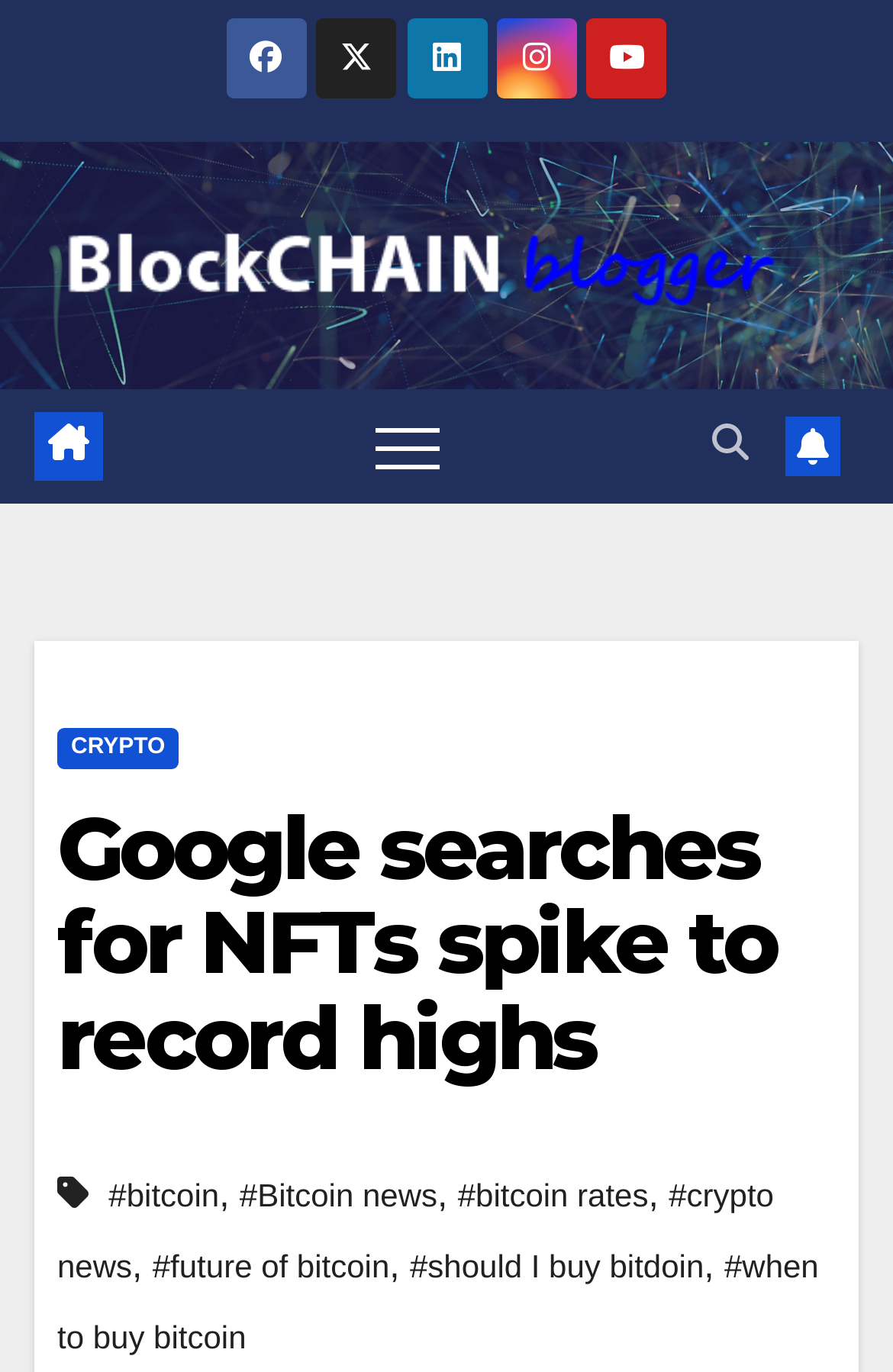Answer the question below with a single word or a brief phrase: 
What is the category of the webpage?

CRYPTO